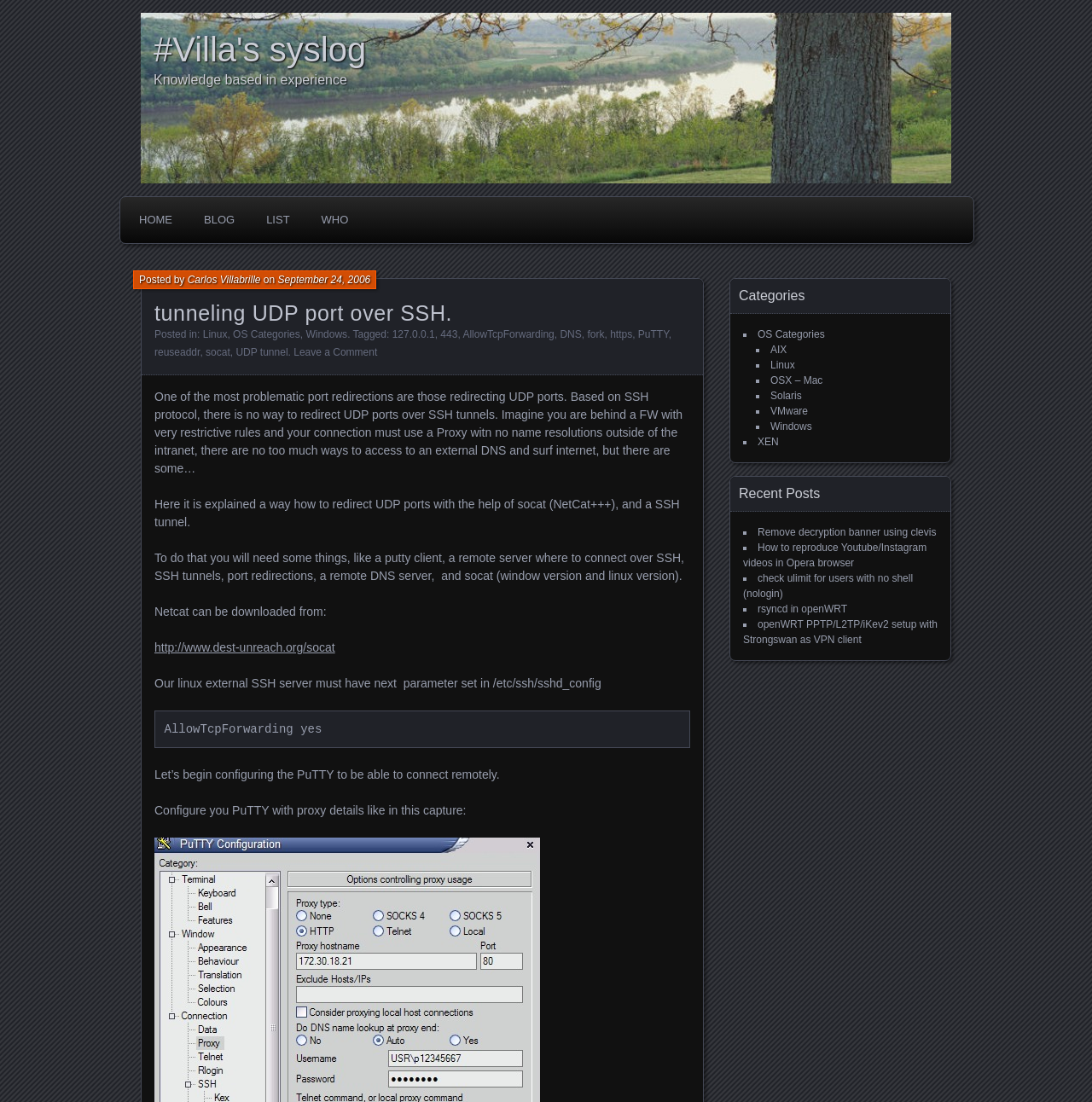Utilize the details in the image to give a detailed response to the question: What is the name of the remote server mentioned in the post?

The post does not explicitly mention the name of the remote server, it only mentions that a remote server is needed to connect over SSH.